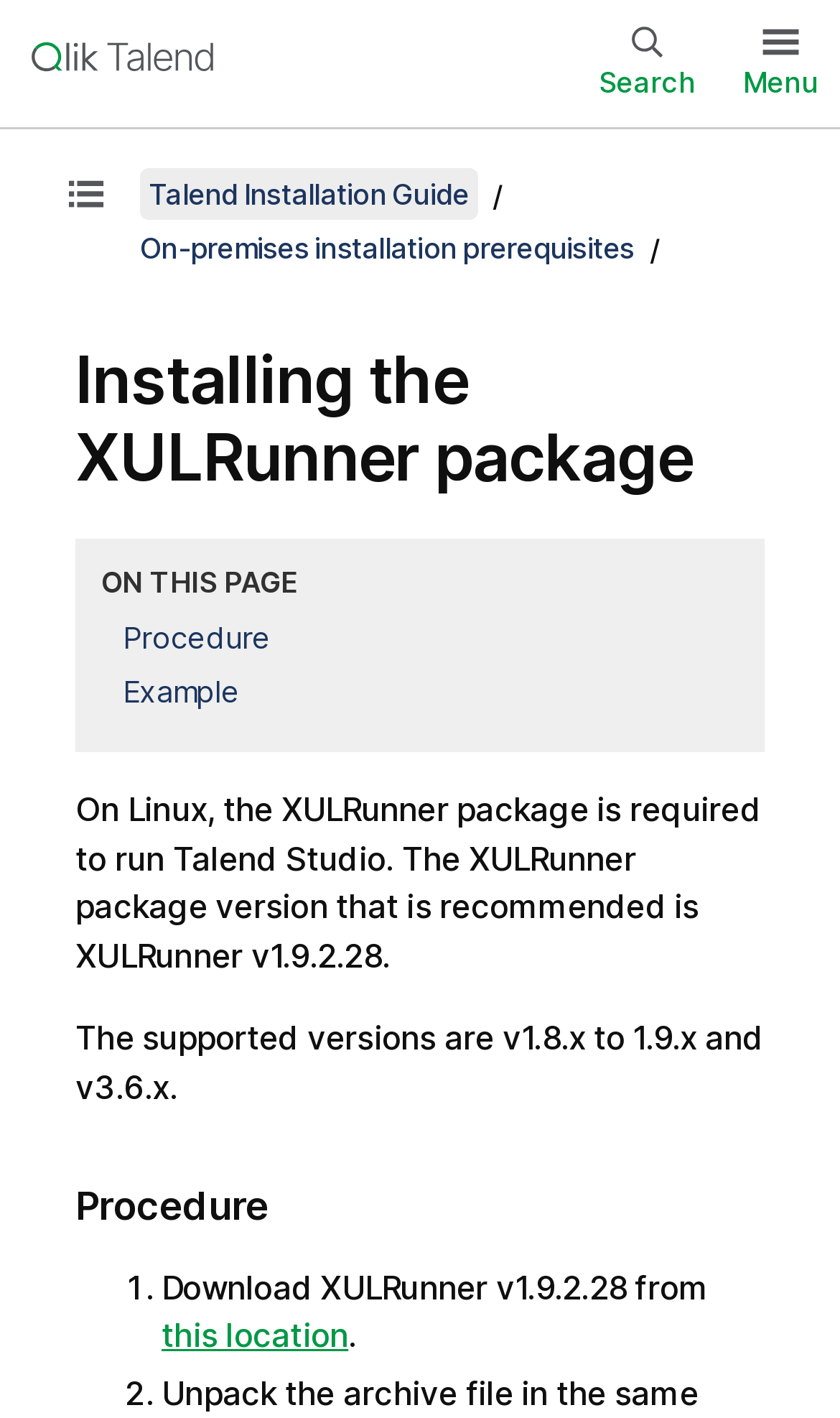Respond to the following question with a brief word or phrase:
What is the range of supported XULRunner package versions?

v1.8.x to 1.9.x and v3.6.x